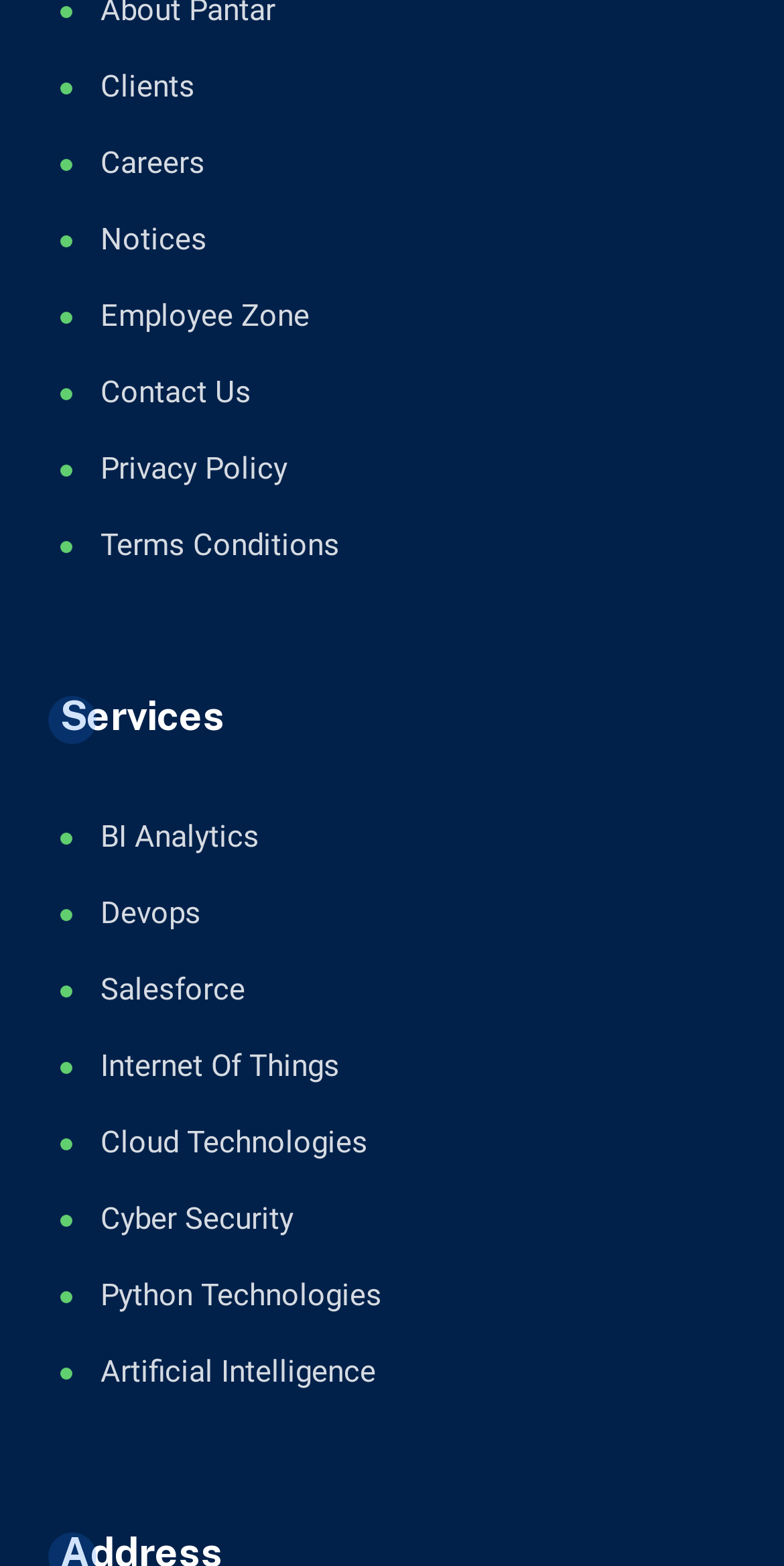Highlight the bounding box coordinates of the element that should be clicked to carry out the following instruction: "Click the logo". The coordinates must be given as four float numbers ranging from 0 to 1, i.e., [left, top, right, bottom].

None